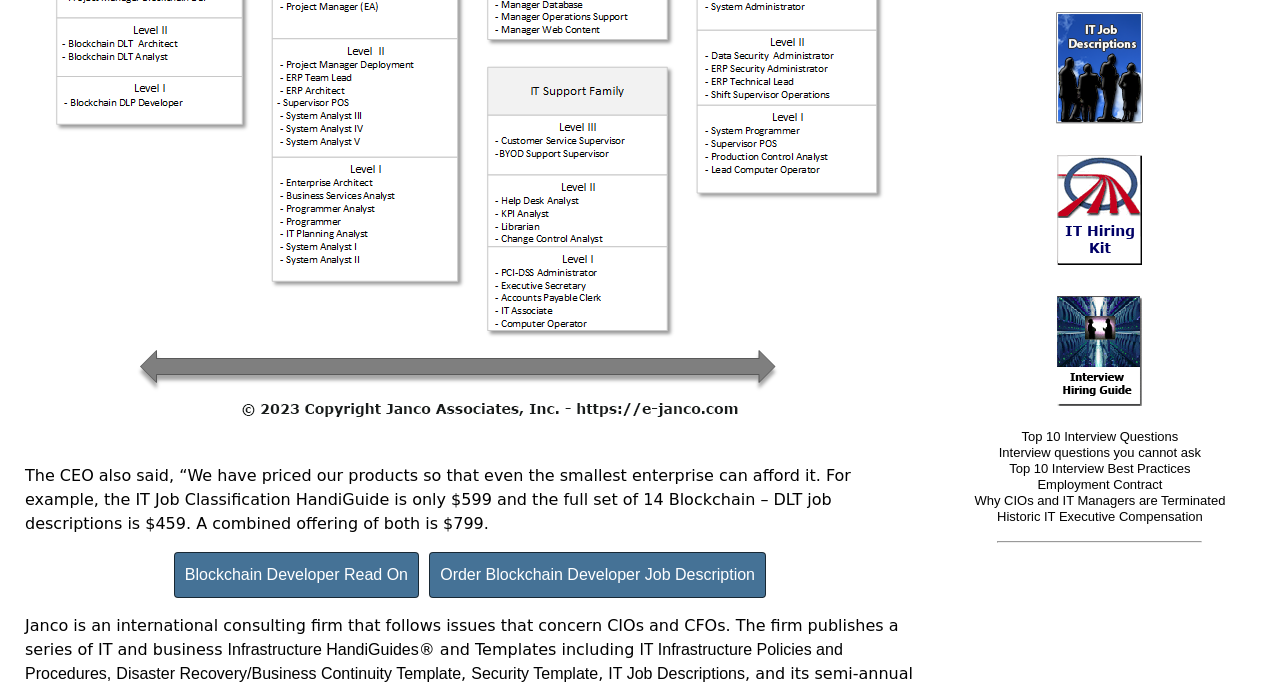Please provide the bounding box coordinates for the element that needs to be clicked to perform the instruction: "Learn about IT Infrastructure HandiGuides". The coordinates must consist of four float numbers between 0 and 1, formatted as [left, top, right, bottom].

[0.178, 0.939, 0.327, 0.963]